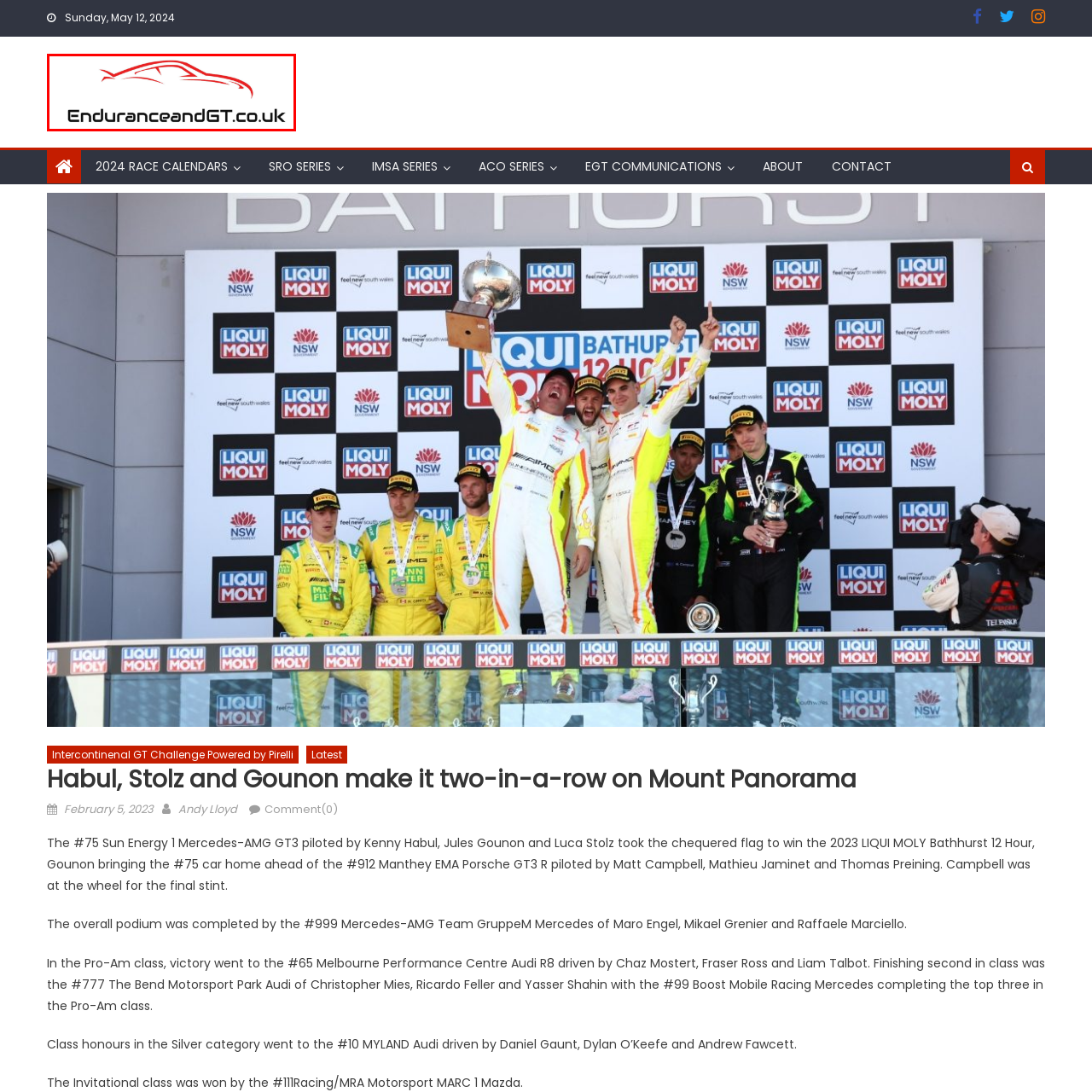Please examine the image highlighted by the red rectangle and provide a comprehensive answer to the following question based on the visual information present:
What type of font is used for the text?

The caption describes the text 'Endurance and GT' as being prominently displayed in a bold, modern font, which suggests the type of font used for the text.